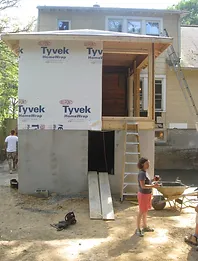Generate an in-depth description of the visual content.

The image depicts an incomplete structure under construction, likely serving as a studio or an addition to an existing building in a residential setting. The exterior is covered with Tyvek, a weather-resistant barrier commonly used in building projects, indicating the focus on durability and protection during the construction process. 

In the foreground, a young girl in shorts stands near a wheelbarrow, possibly observing the work or preparing to assist. Next to her, a wooden ramp leads up to a partially enclosed area that appears to be the entrance to the structure. A ladder leans against the side, suggesting ongoing work to finish the upper levels. Behind the construction site, an existing house can be seen, integrating the new structure into its surroundings.

This image captures a moment of creative development, illustrating the challenges and processes involved in building a space dedicated to recording and producing audio works, as hinted by its context within a discussion about studio renovations and audio production.